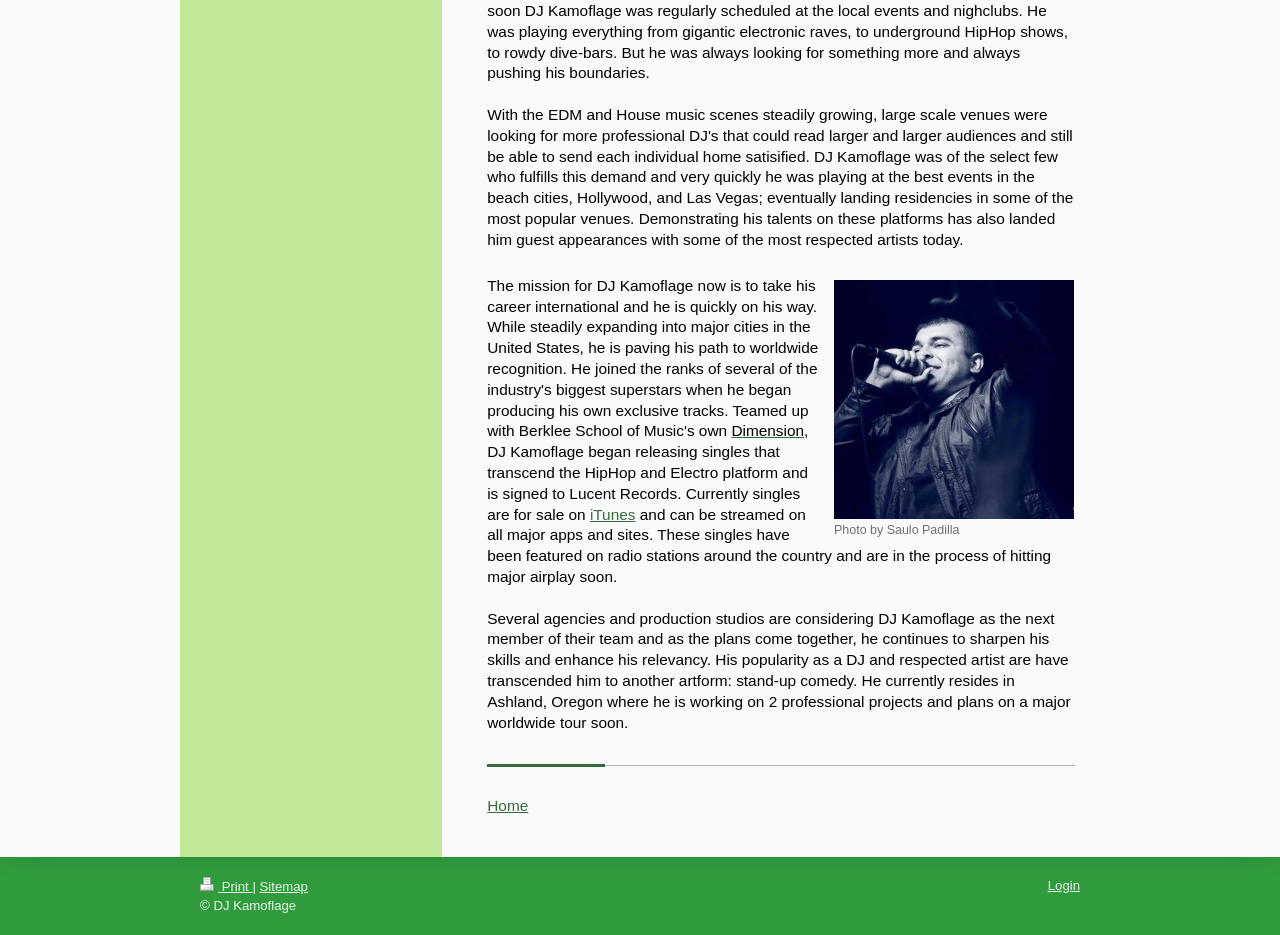What is the name of the record label DJ Kamoflage is signed to?
Please analyze the image and answer the question with as much detail as possible.

The webpage states that DJ Kamoflage began releasing singles that transcend the HipHop and Electro platform and is signed to Lucent Records.